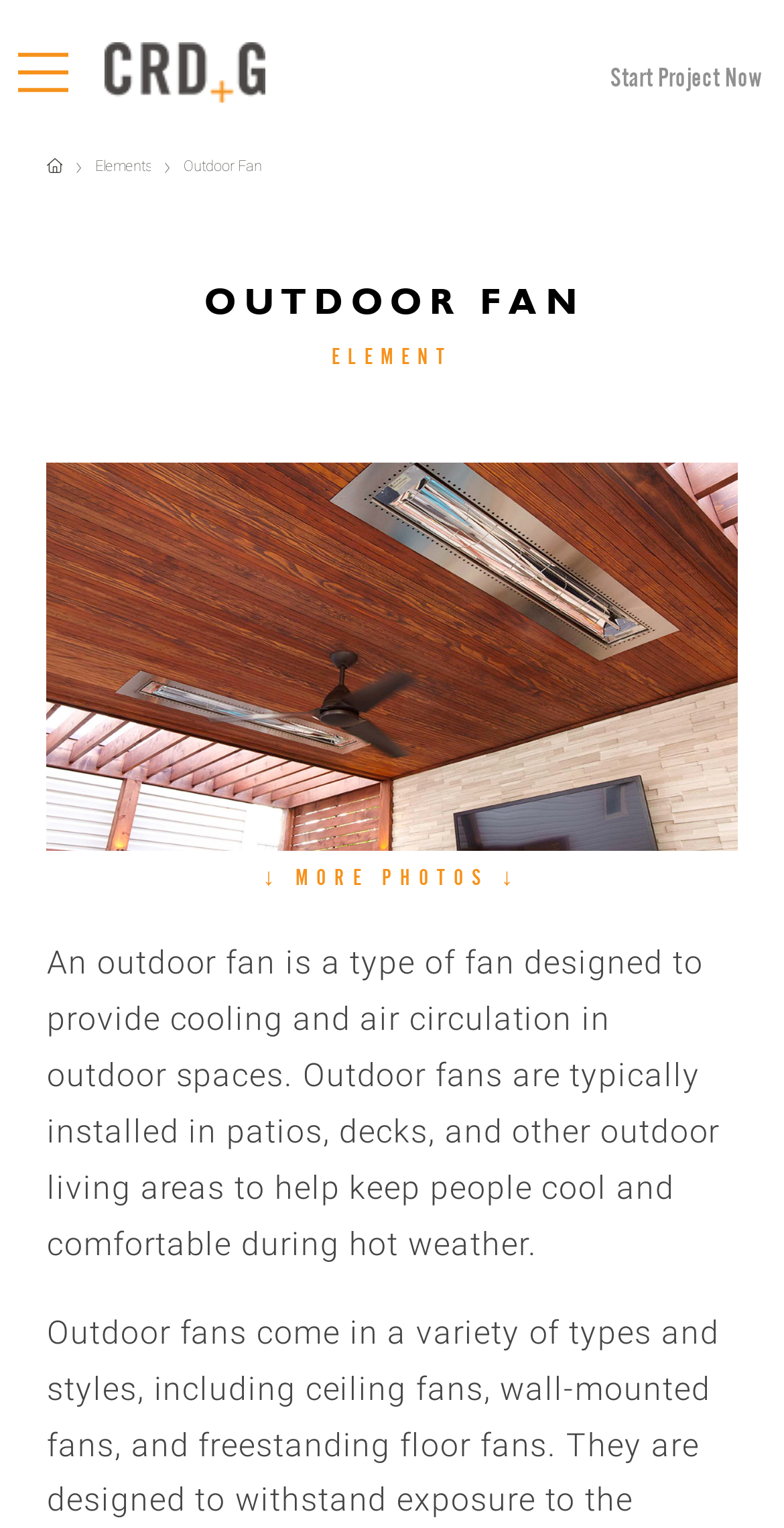What is the name of the company or organization associated with this webpage?
Use the image to answer the question with a single word or phrase.

Chicago Roof Deck and Garden